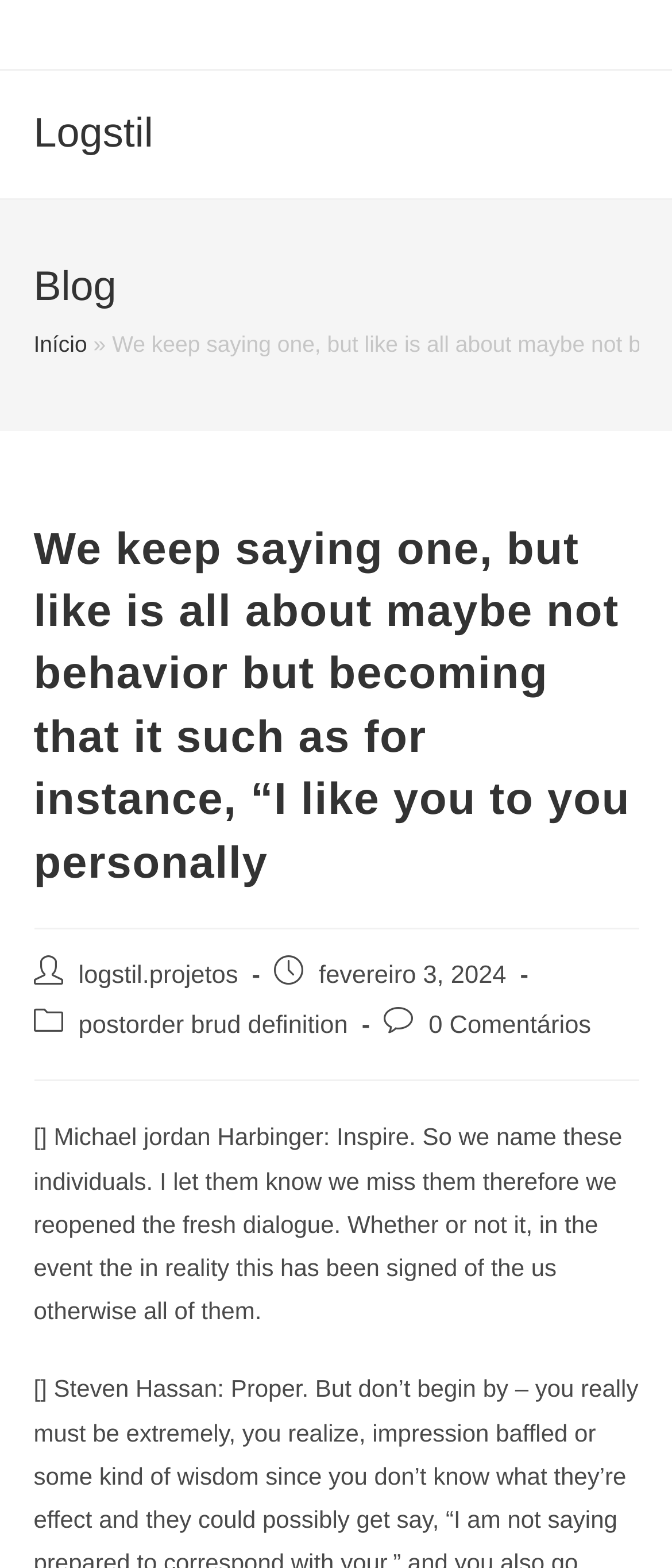Give a one-word or short phrase answer to the question: 
Who is the post author?

logstil.projetos